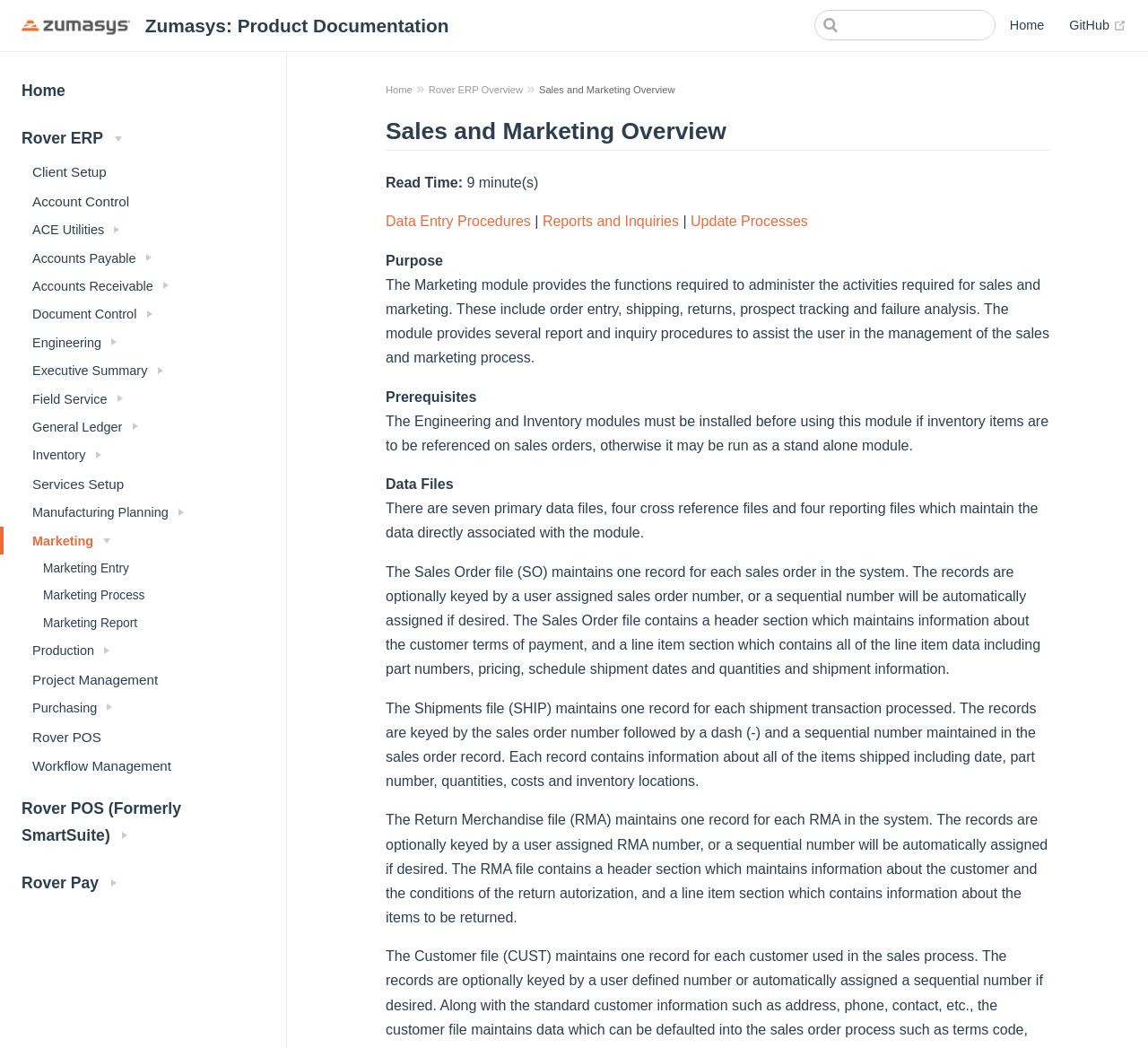Identify the bounding box coordinates of the section to be clicked to complete the task described by the following instruction: "View Rover ERP documentation". The coordinates should be four float numbers between 0 and 1, formatted as [left, top, right, bottom].

[0.0, 0.115, 0.249, 0.15]